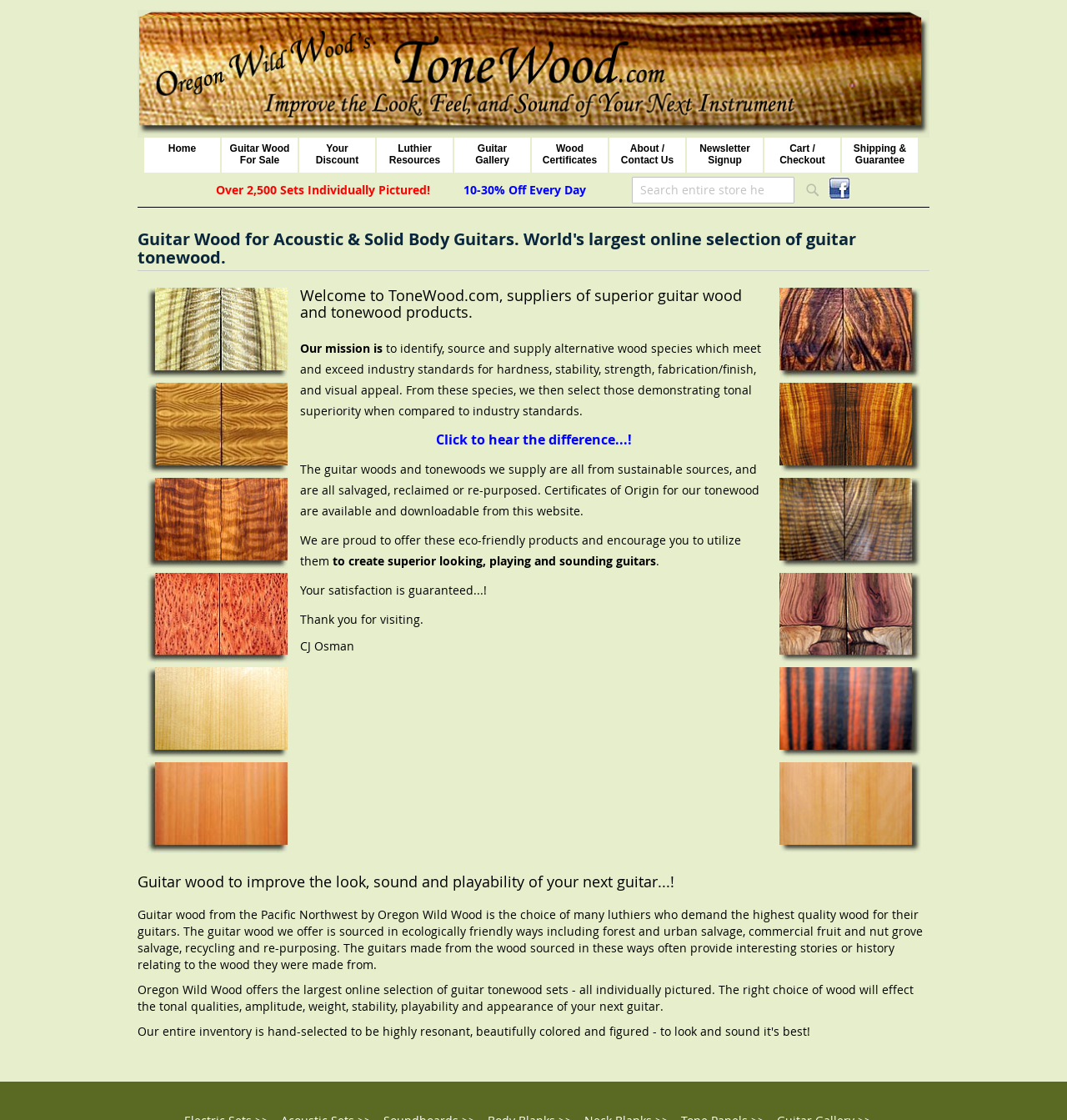Write a detailed summary of the webpage.

This webpage is about Guitar Wood and Tonewood Products from Oregon Wild Wood, a supplier of superior guitar wood and tonewood products. At the top, there is a store logo and a horizontal tab list with 9 menu items, including "Home", "Guitar Wood For Sale", "Your Discount", and "Cart / Checkout". Below the tab list, there are two promotional texts: "Over 2,500 Sets Individually Pictured!" and "10-30% Off Every Day". 

On the left side, there is a search bar with a search button. Below the search bar, there is a Facebook icon. The main content area is divided into two columns. On the left column, there are 6 images of guitar wood, and on the right column, there are 6 more images of guitar tonewood. 

Above the images, there is a heading that reads "Guitar Wood for Acoustic & Solid Body Guitars. World's largest online selection of guitar tonewood." Below the images, there is a welcome message from ToneWood.com, explaining their mission to supply alternative wood species that meet and exceed industry standards. 

The webpage also highlights the eco-friendly aspect of their products, stating that the guitar woods and tonewoods are all from sustainable sources, salvaged, reclaimed, or re-purposed. There are several paragraphs of text explaining the benefits of using their products, including improving the look, sound, and playability of guitars. At the bottom, there is a heading that reads "Guitar wood to improve the look, sound and playability of your next guitar...!" followed by two paragraphs of text describing the guitar wood from Oregon Wild Wood.